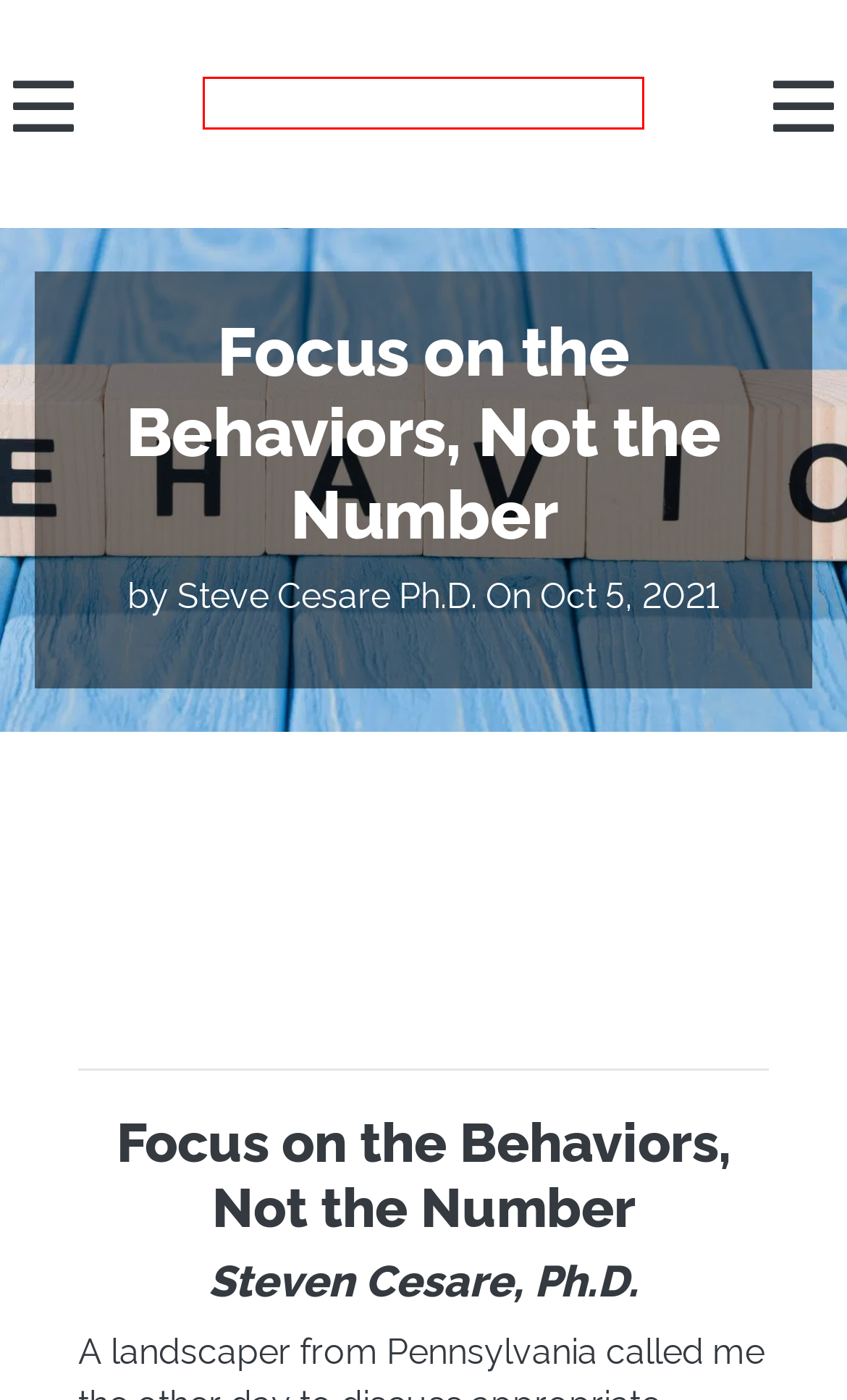Given a webpage screenshot with a red bounding box around a particular element, identify the best description of the new webpage that will appear after clicking on the element inside the red bounding box. Here are the candidates:
A. Leadership for Landscape Businesses - Harvest Group
B. Steve's HR Helpdesk - Harvest Group
C. Change Management for Landscapers - Harvest Group
D. The Harvest Way Academy Directory - Harvest Group
E. Customer Service Training for Landscape Industry Professionals - Harvest Group
F. Home - Harvest Group
G. Sales Consulting for Landscape Businesses - Harvest Group
H. My account - Harvest Group

F